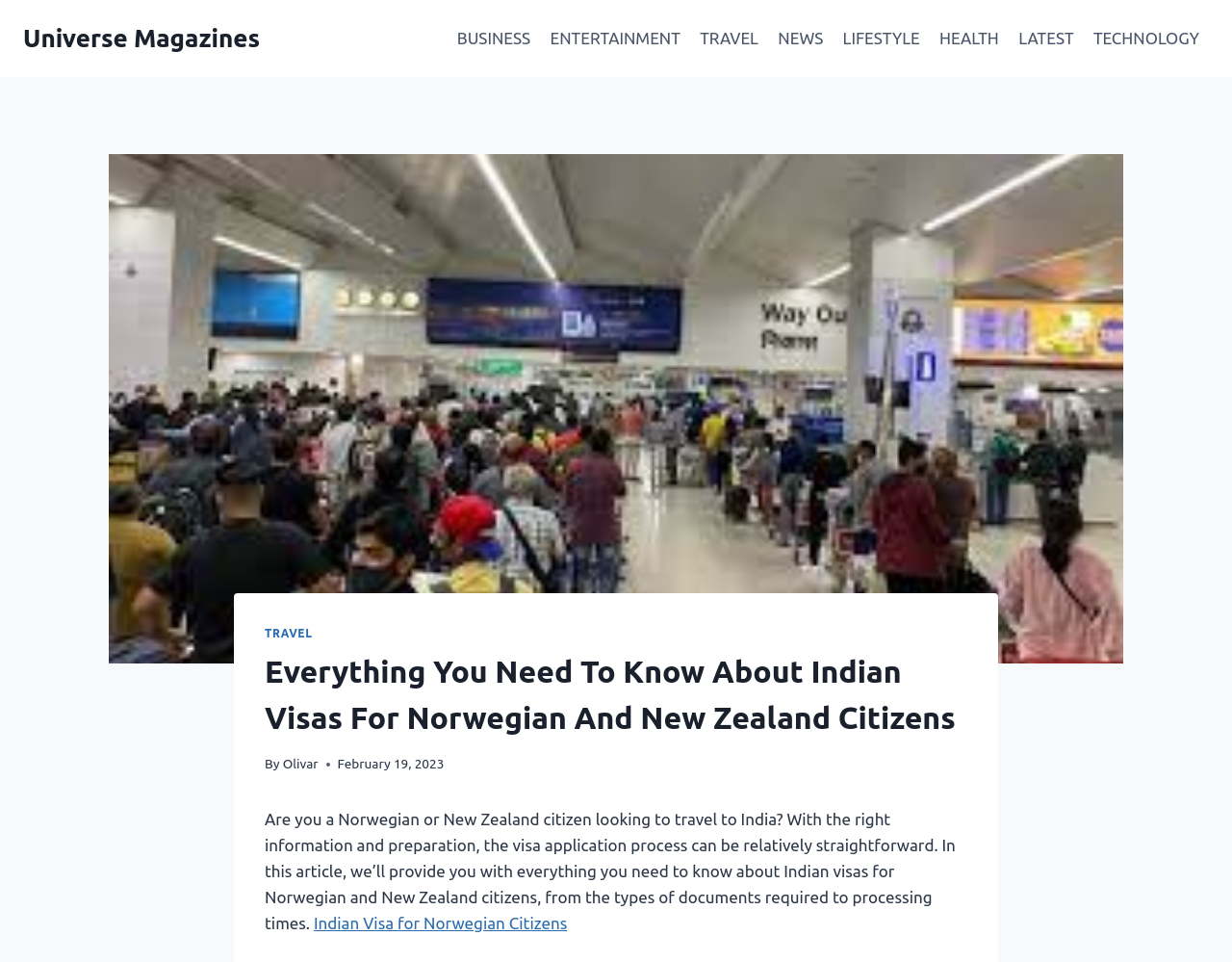What is the purpose of the article?
Please answer the question with a detailed response using the information from the screenshot.

I inferred the purpose of the article by reading the introductory paragraph, which states that the article will provide everything you need to know about Indian visas for Norwegian and New Zealand citizens, implying that the article aims to inform readers about the topic.